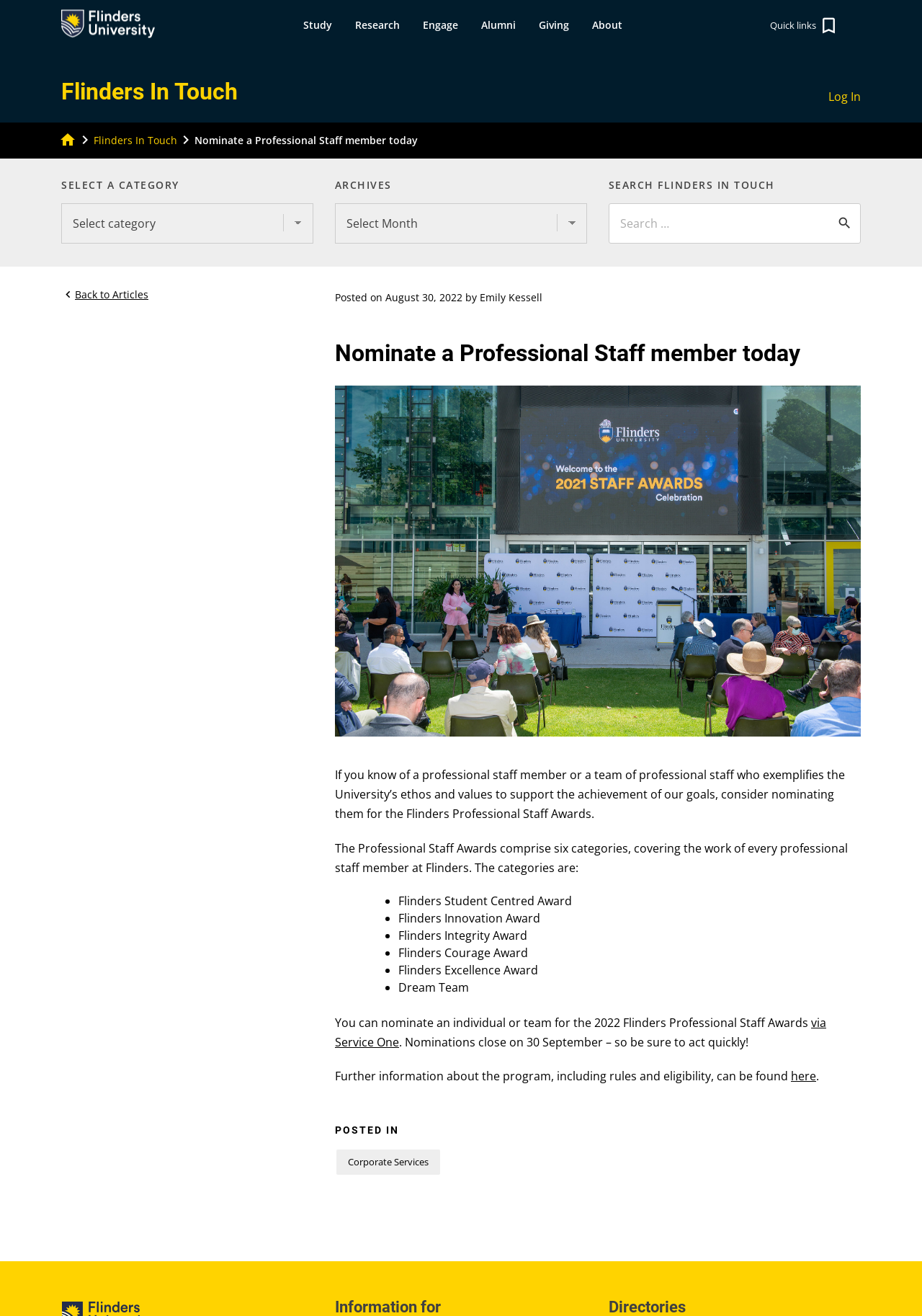Please specify the bounding box coordinates of the element that should be clicked to execute the given instruction: 'Select a category'. Ensure the coordinates are four float numbers between 0 and 1, expressed as [left, top, right, bottom].

[0.066, 0.154, 0.34, 0.185]